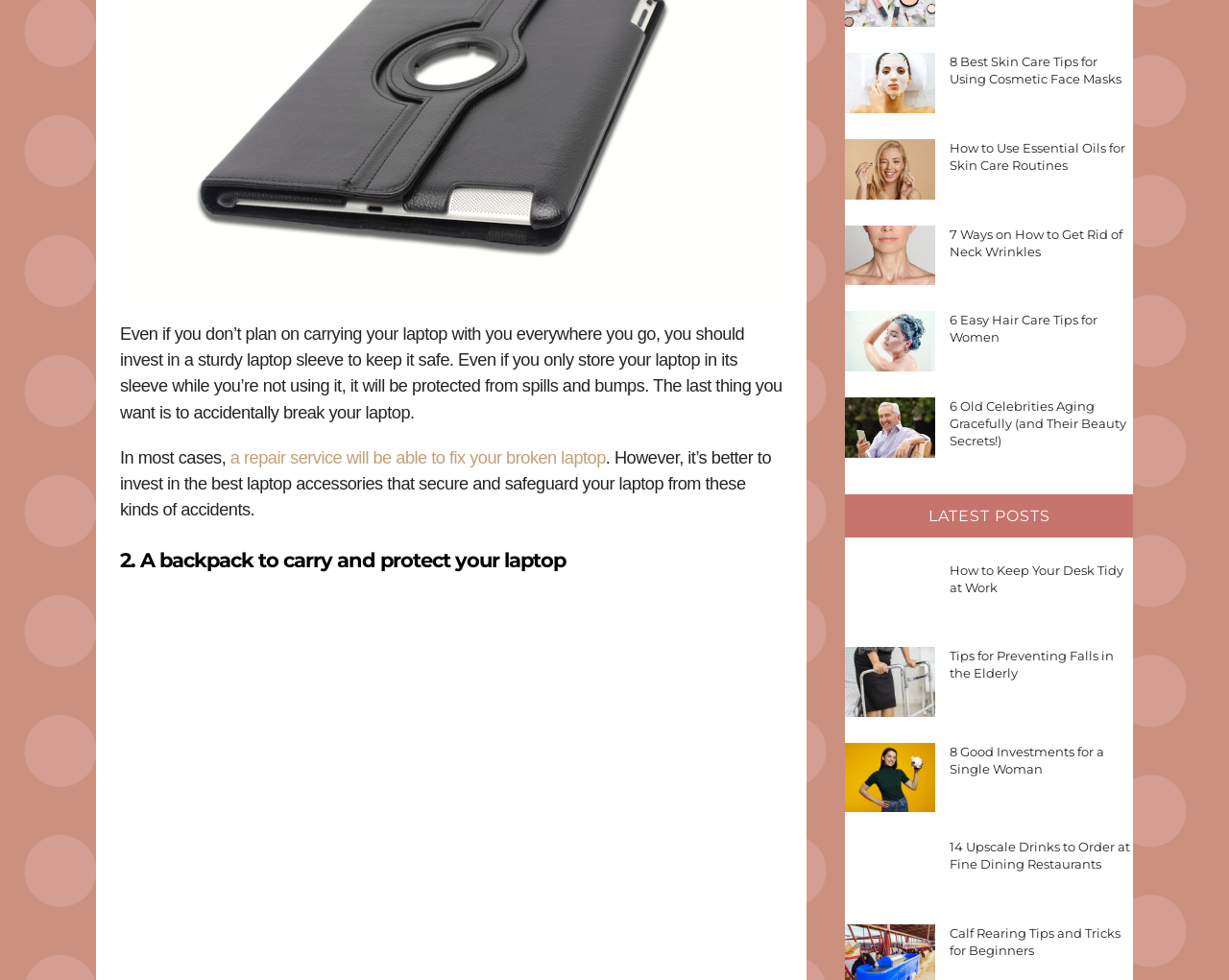Please provide a brief answer to the question using only one word or phrase: 
What is the topic of the article '8 Best Skin Care Tips for Using Cosmetic Face Masks'?

Skin care